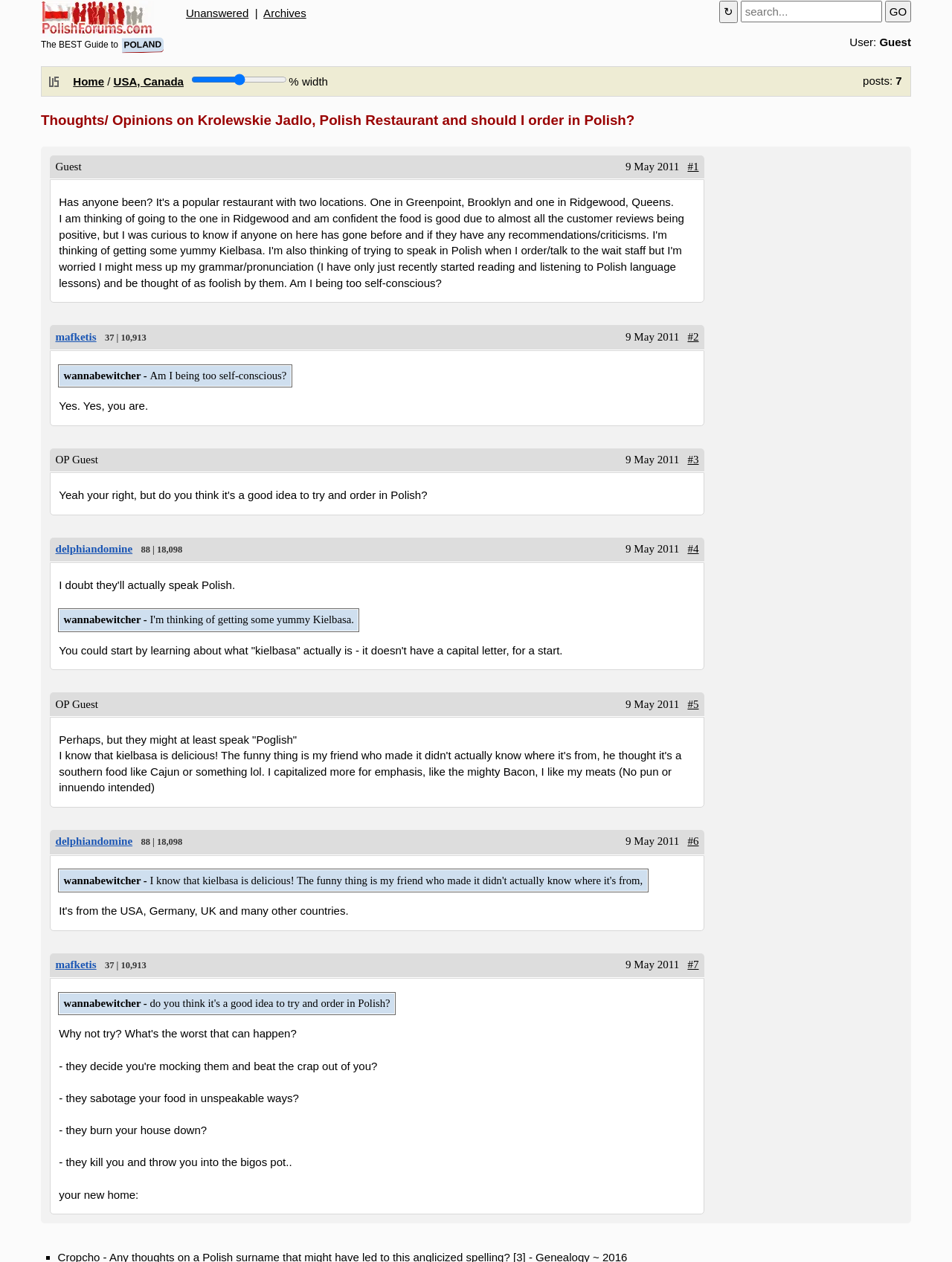How many grid cells are there in the first row?
Provide a concise answer using a single word or phrase based on the image.

2